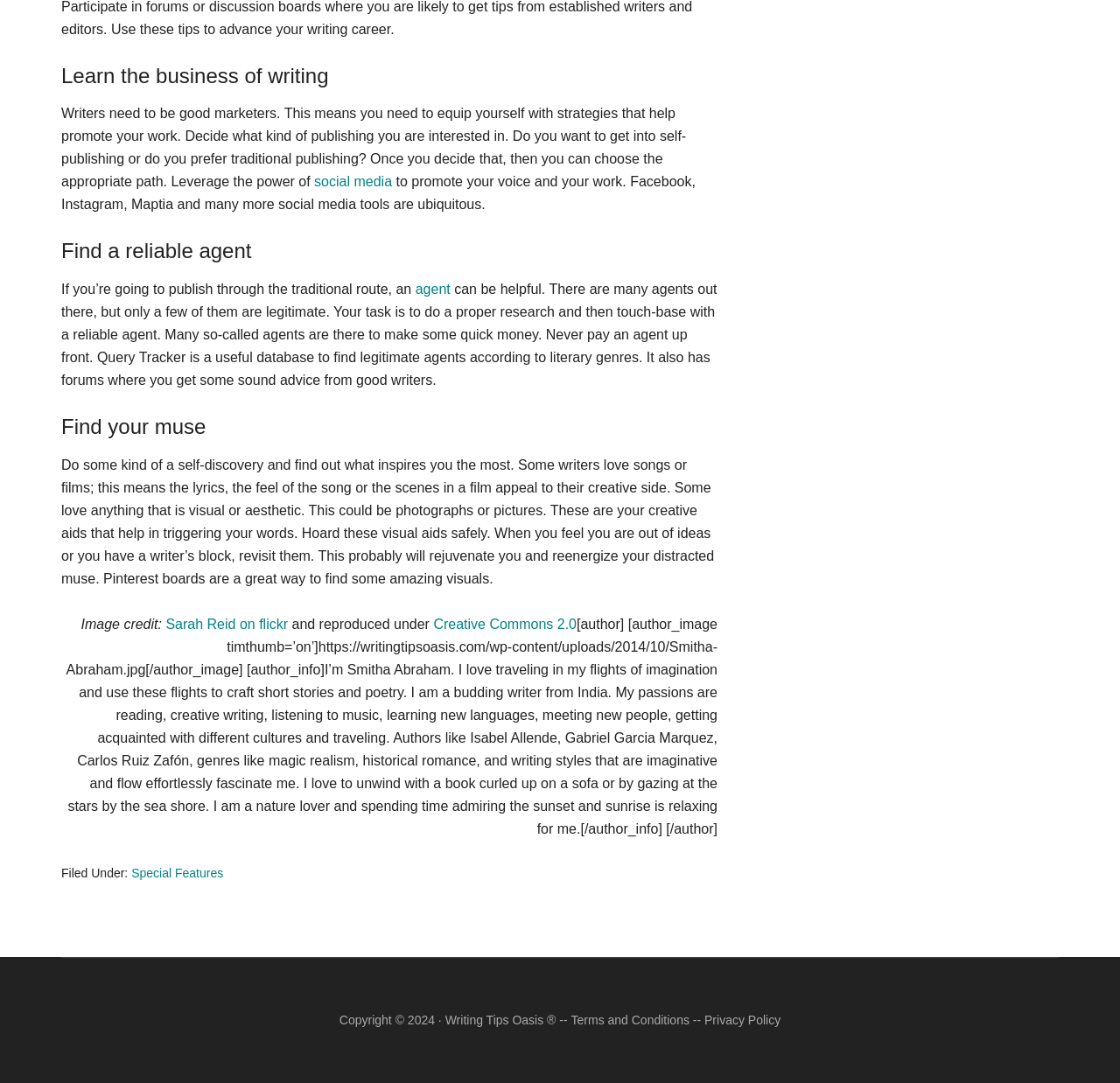What inspires the author of this webpage?
Please give a well-detailed answer to the question.

The author of this webpage, Smitha Abraham, mentions in her bio that she loves traveling, reading, creative writing, listening to music, and learning new languages. These are the things that inspire her and help her to craft short stories and poetry.